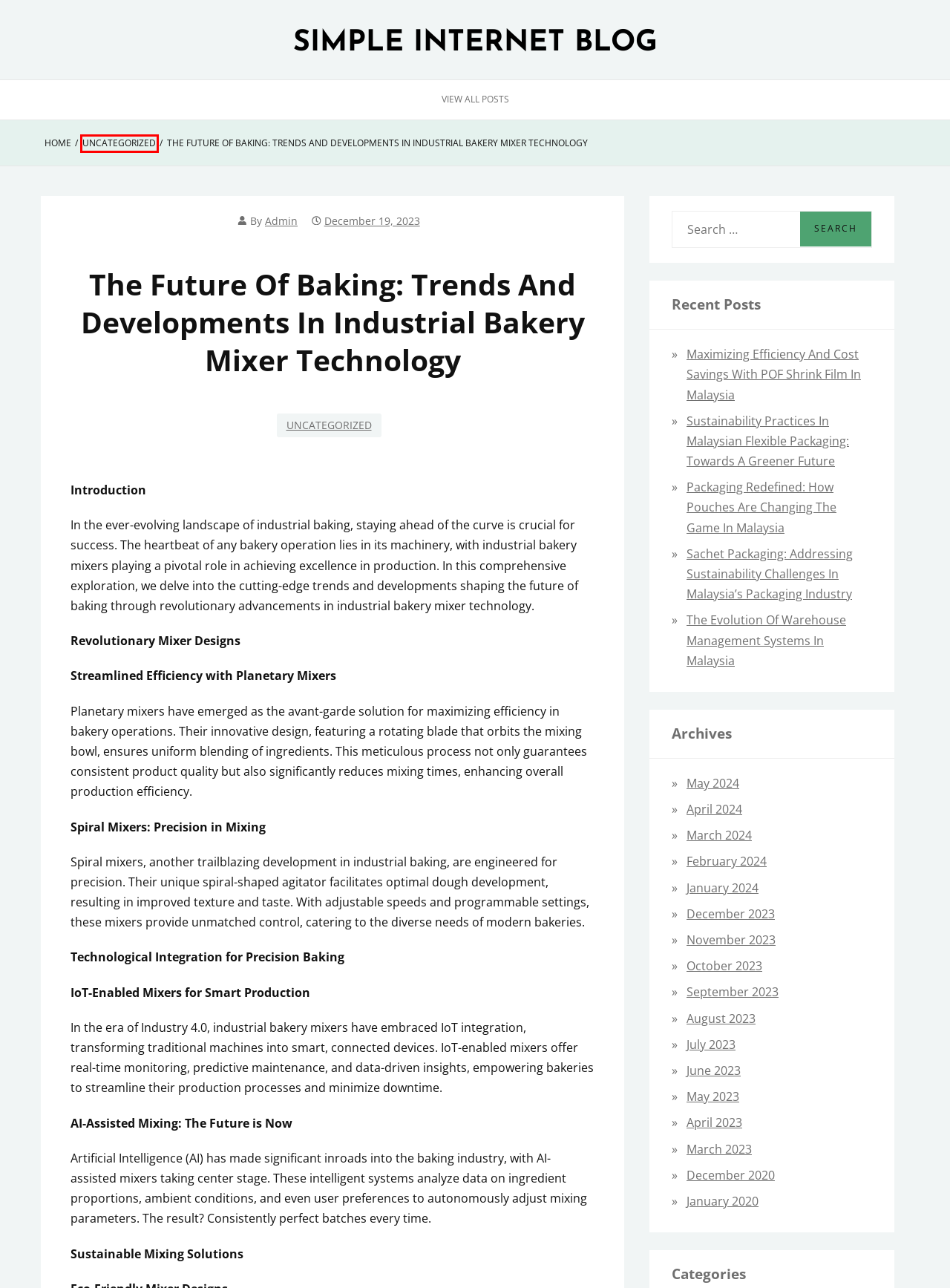You have a screenshot of a webpage with a red bounding box around an element. Select the webpage description that best matches the new webpage after clicking the element within the red bounding box. Here are the descriptions:
A. July, 2023 - SIMPLE INTERNET BLOG
B. January, 2020 - SIMPLE INTERNET BLOG
C. August, 2023 - SIMPLE INTERNET BLOG
D. SIMPLE INTERNET BLOG -
E. November, 2023 - SIMPLE INTERNET BLOG
F. February, 2024 - SIMPLE INTERNET BLOG
G. Uncategorized - SIMPLE INTERNET BLOG
H. Packaging Redefined: How Pouches are Changing the Game in Malaysia - SIMPLE INTERNET BLOG

G